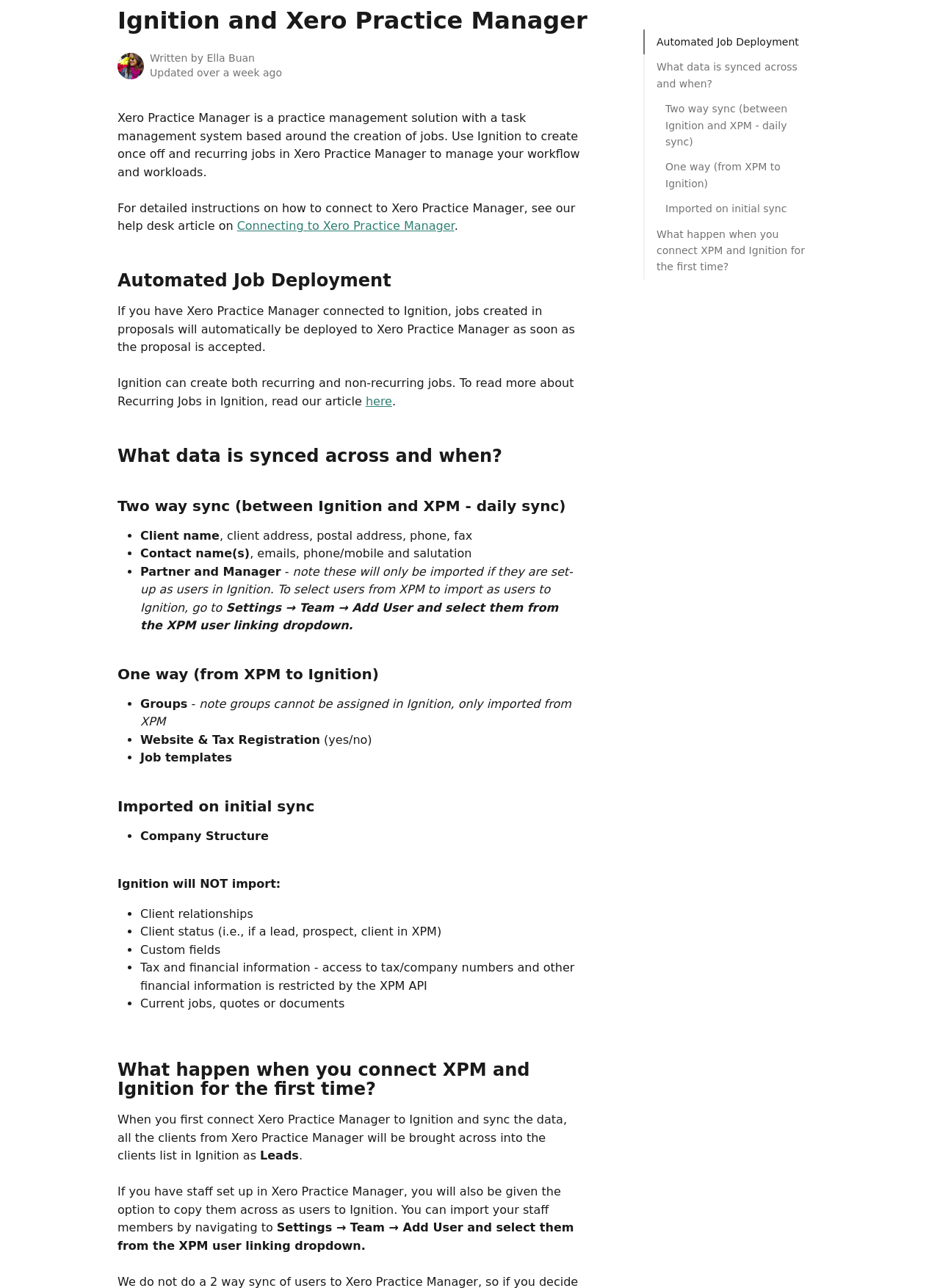Could you find the bounding box coordinates of the clickable area to complete this instruction: "Click on 'Automated Job Deployment'"?

[0.698, 0.026, 0.862, 0.039]